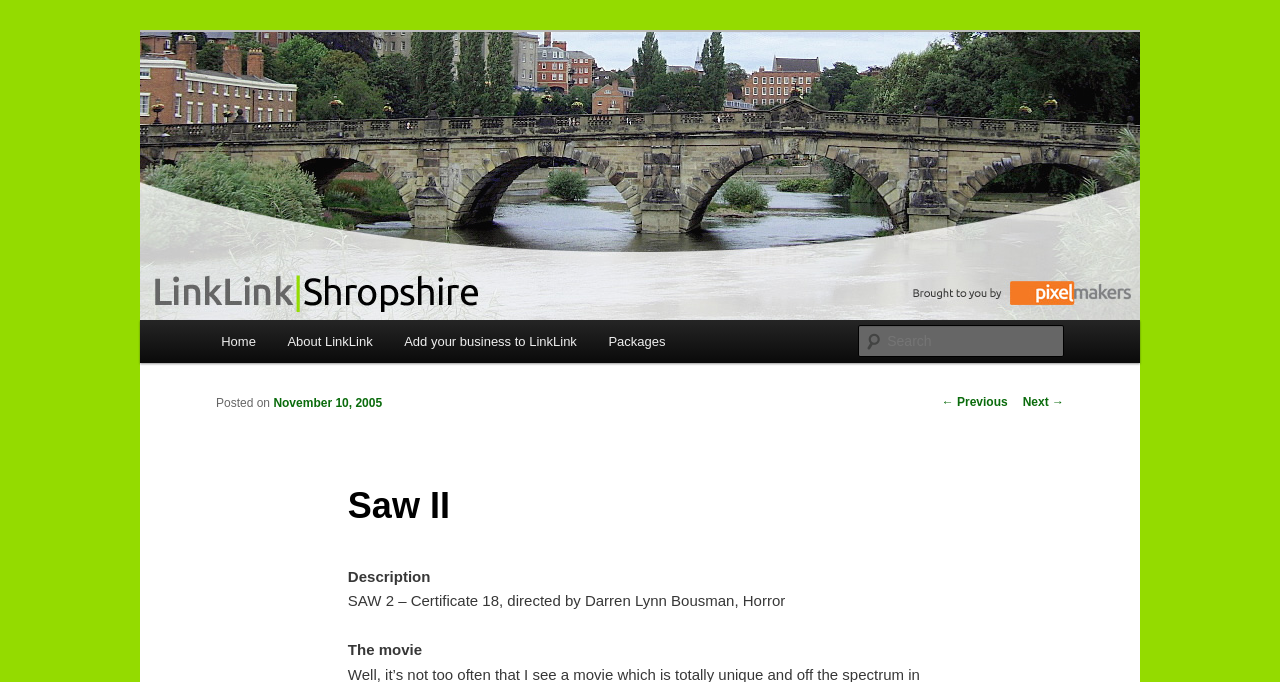Determine the bounding box coordinates for the area that should be clicked to carry out the following instruction: "View the previous post".

[0.736, 0.579, 0.787, 0.6]